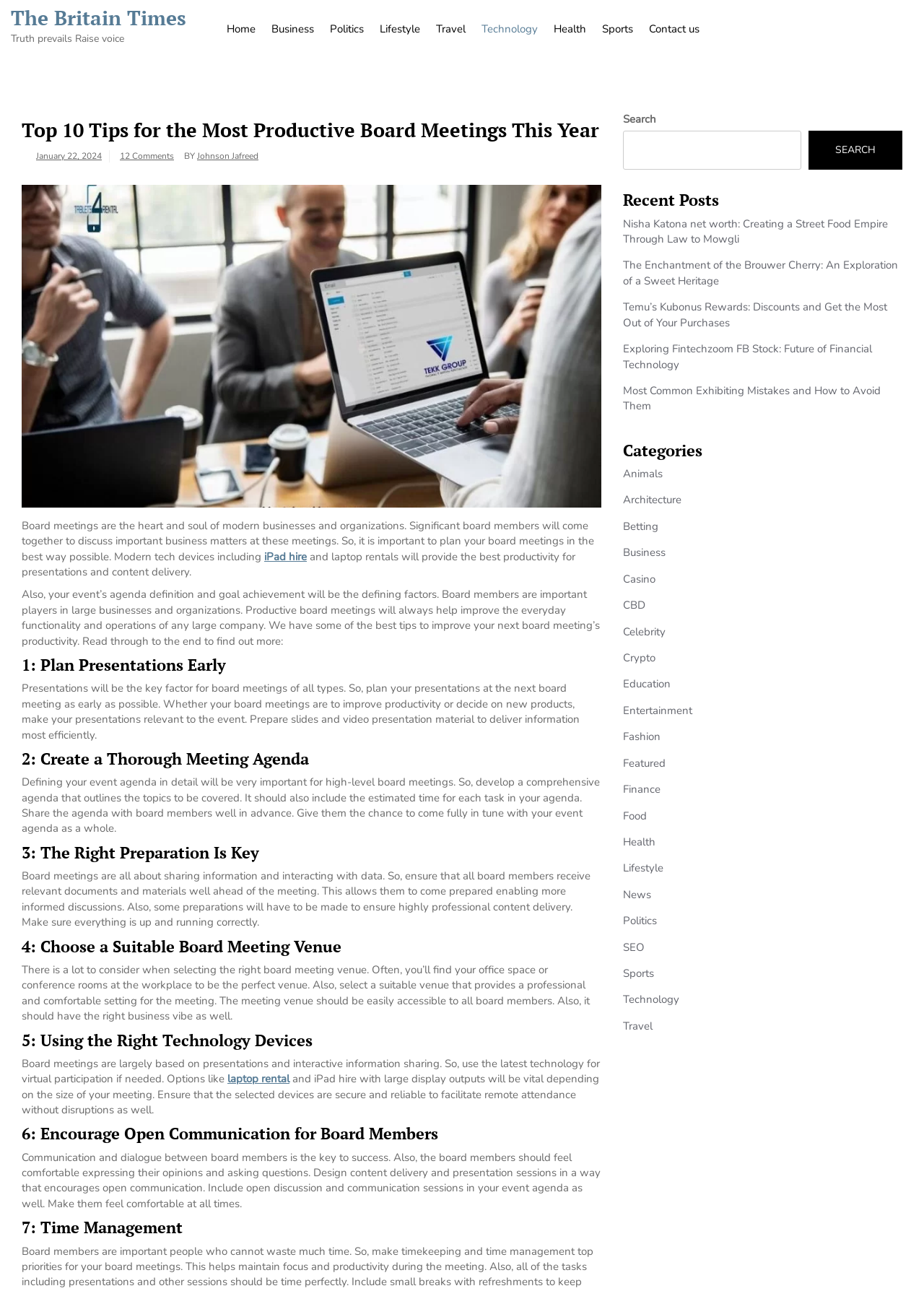Determine the bounding box coordinates of the region that needs to be clicked to achieve the task: "Click on the Technology category".

None